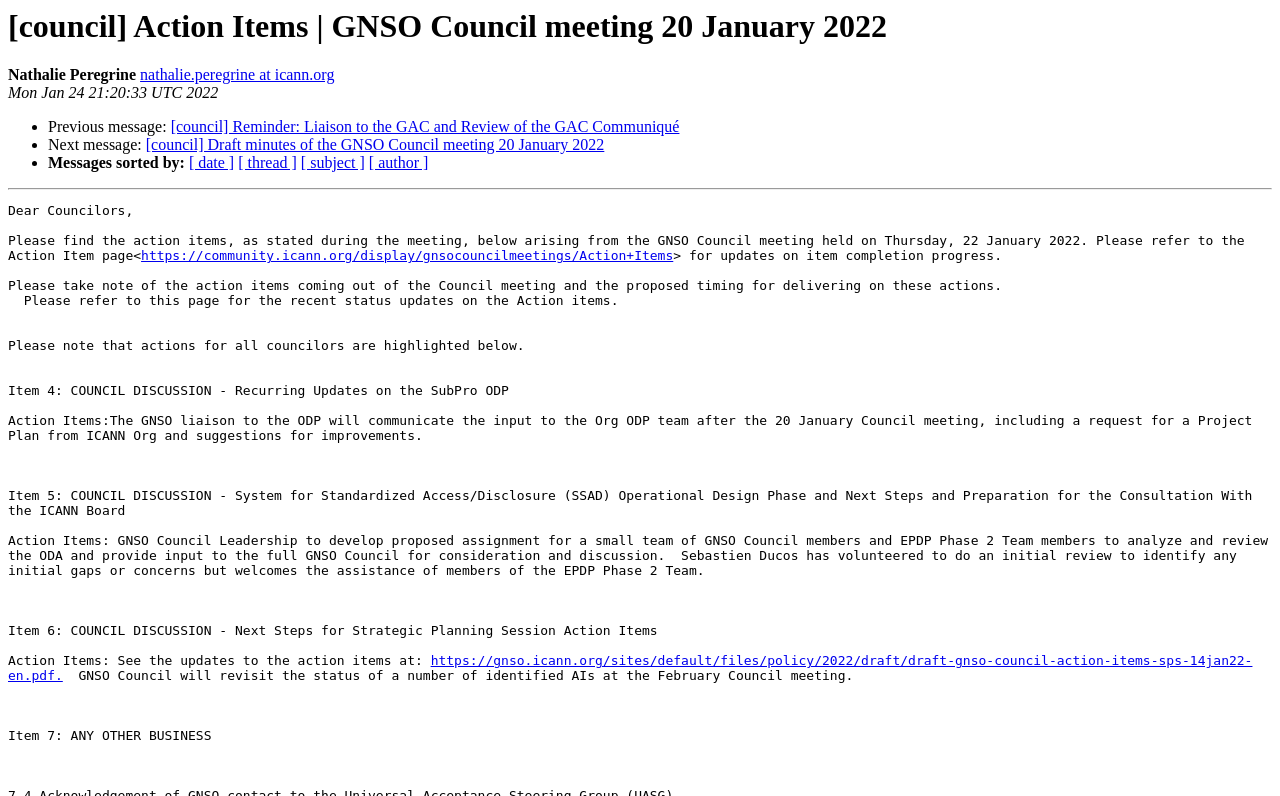Locate the bounding box coordinates of the clickable region necessary to complete the following instruction: "View the email of Nathalie Peregrine". Provide the coordinates in the format of four float numbers between 0 and 1, i.e., [left, top, right, bottom].

[0.109, 0.083, 0.261, 0.105]